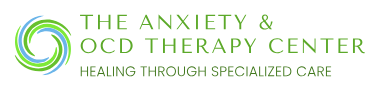Provide your answer to the question using just one word or phrase: What is the font style of the center's name?

Fresh, modern